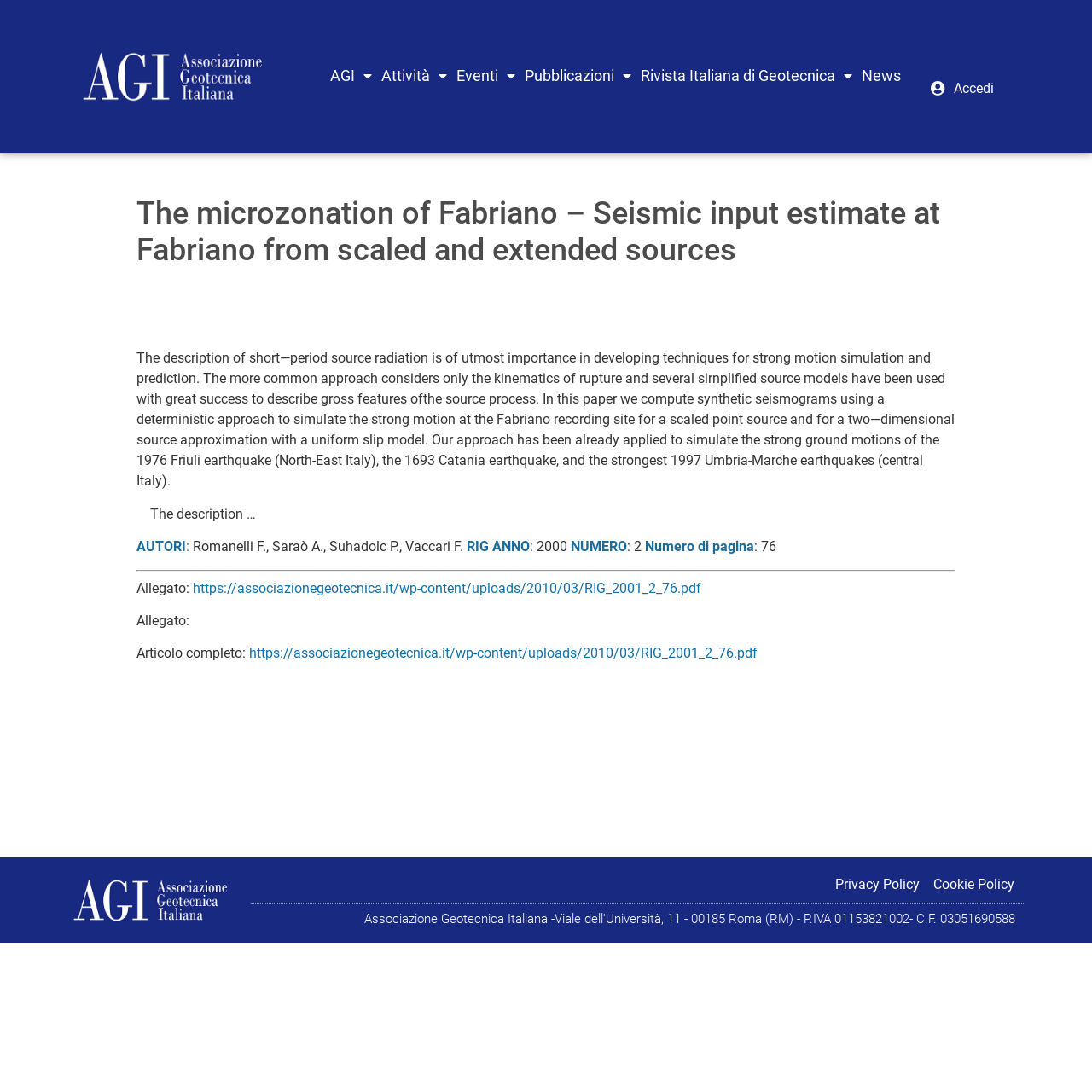Determine the title of the webpage and give its text content.

The microzonation of Fabriano – Seismic input estimate at Fabriano from scaled and extended sources